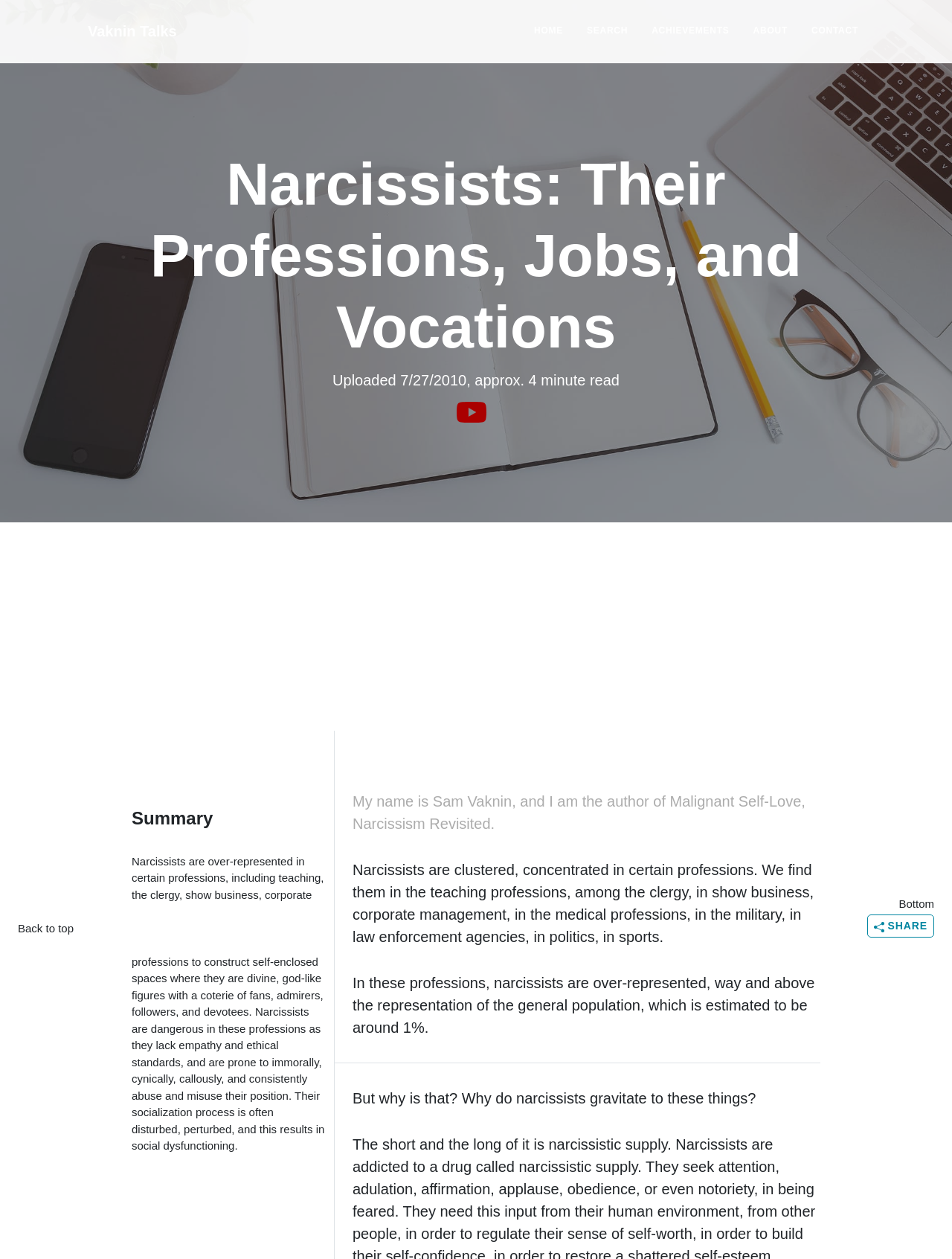What is the purpose of narcissists in their chosen professions?
Based on the visual content, answer with a single word or a brief phrase.

To construct self-enclosed spaces